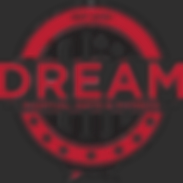What shape surrounds the text in the logo?
Please provide a detailed answer to the question.

The caption describes the logo as having a 'circular emblem' that surrounds the text, which suggests that the shape surrounding the text is circular in nature.